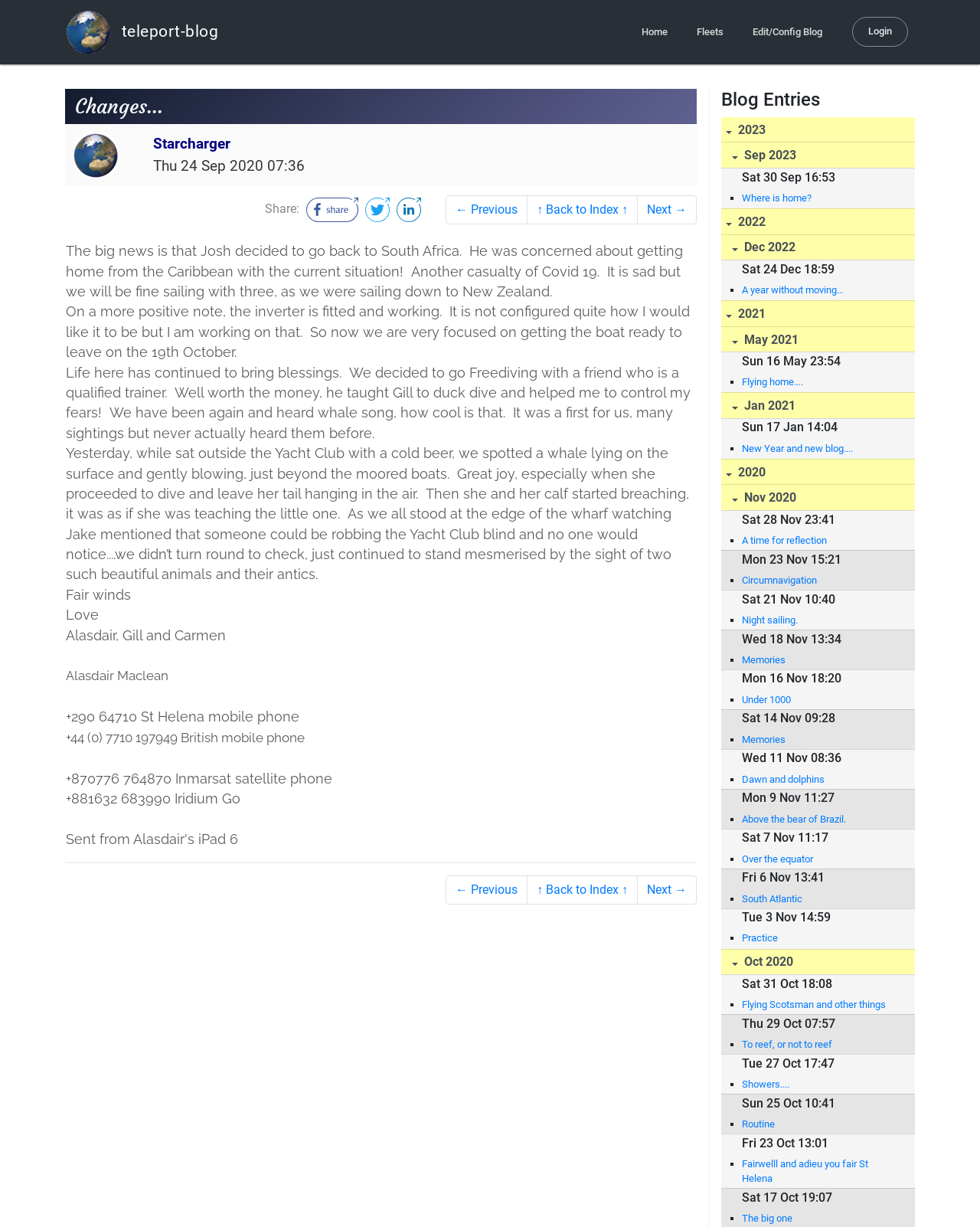What is the date of the latest blog post? Based on the image, give a response in one word or a short phrase.

Thu 24 Sep 2020